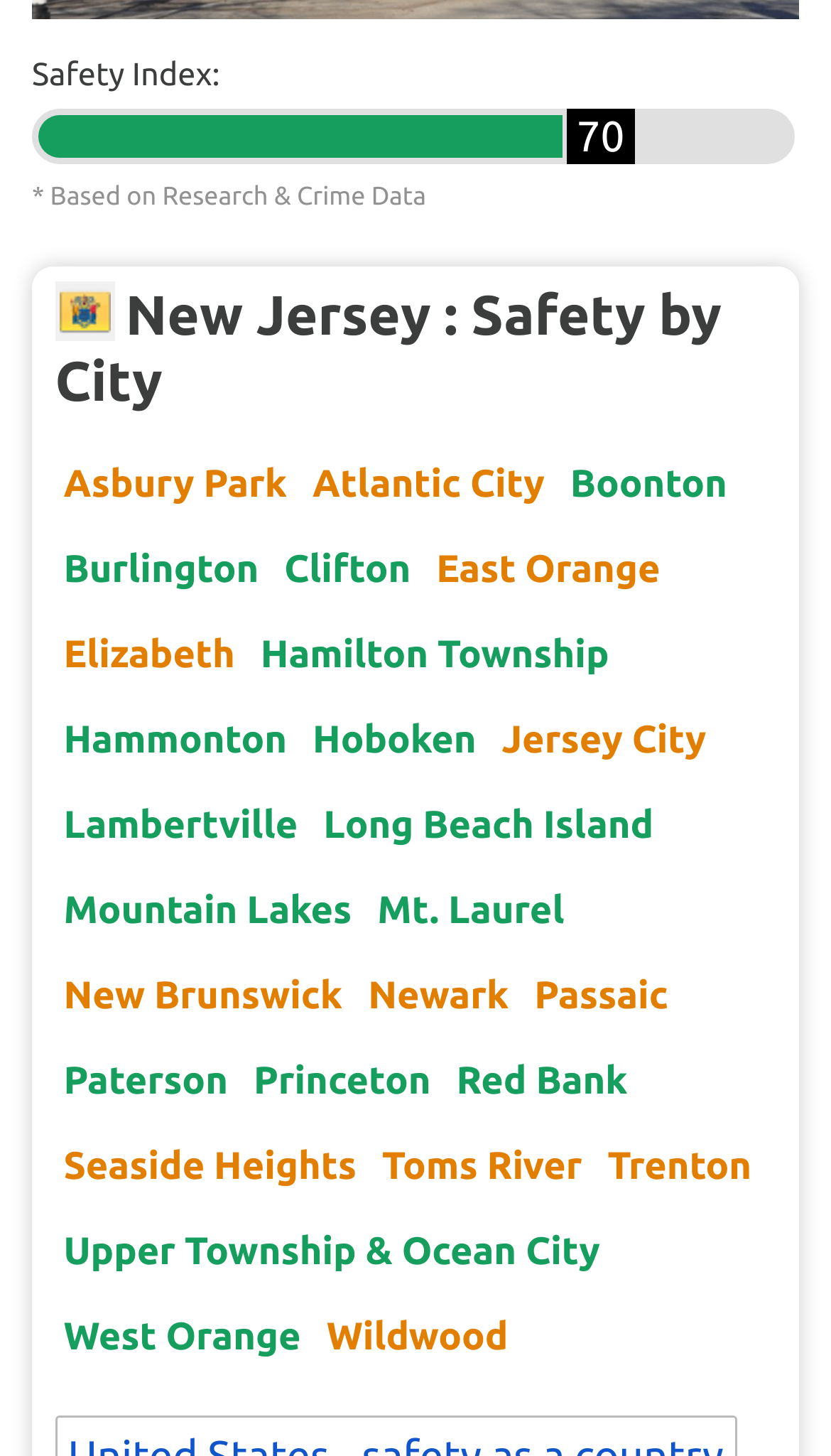Bounding box coordinates are specified in the format (top-left x, top-left y, bottom-right x, bottom-right y). All values are floating point numbers bounded between 0 and 1. Please provide the bounding box coordinate of the region this sentence describes: Long Beach Island

[0.379, 0.541, 0.797, 0.593]